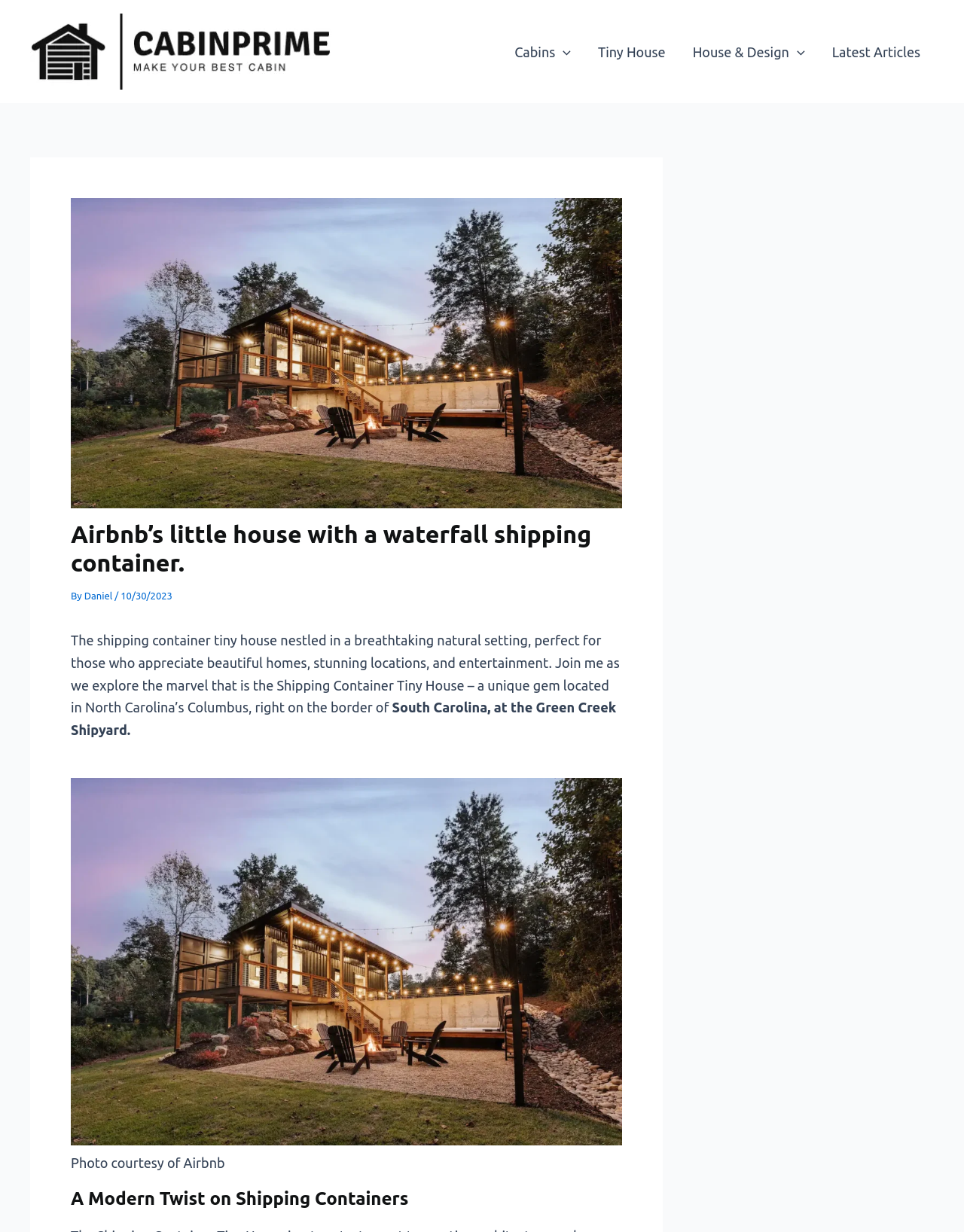Pinpoint the bounding box coordinates of the element you need to click to execute the following instruction: "Explore the Shipping Container Tiny House article". The bounding box should be represented by four float numbers between 0 and 1, in the format [left, top, right, bottom].

[0.073, 0.422, 0.645, 0.469]